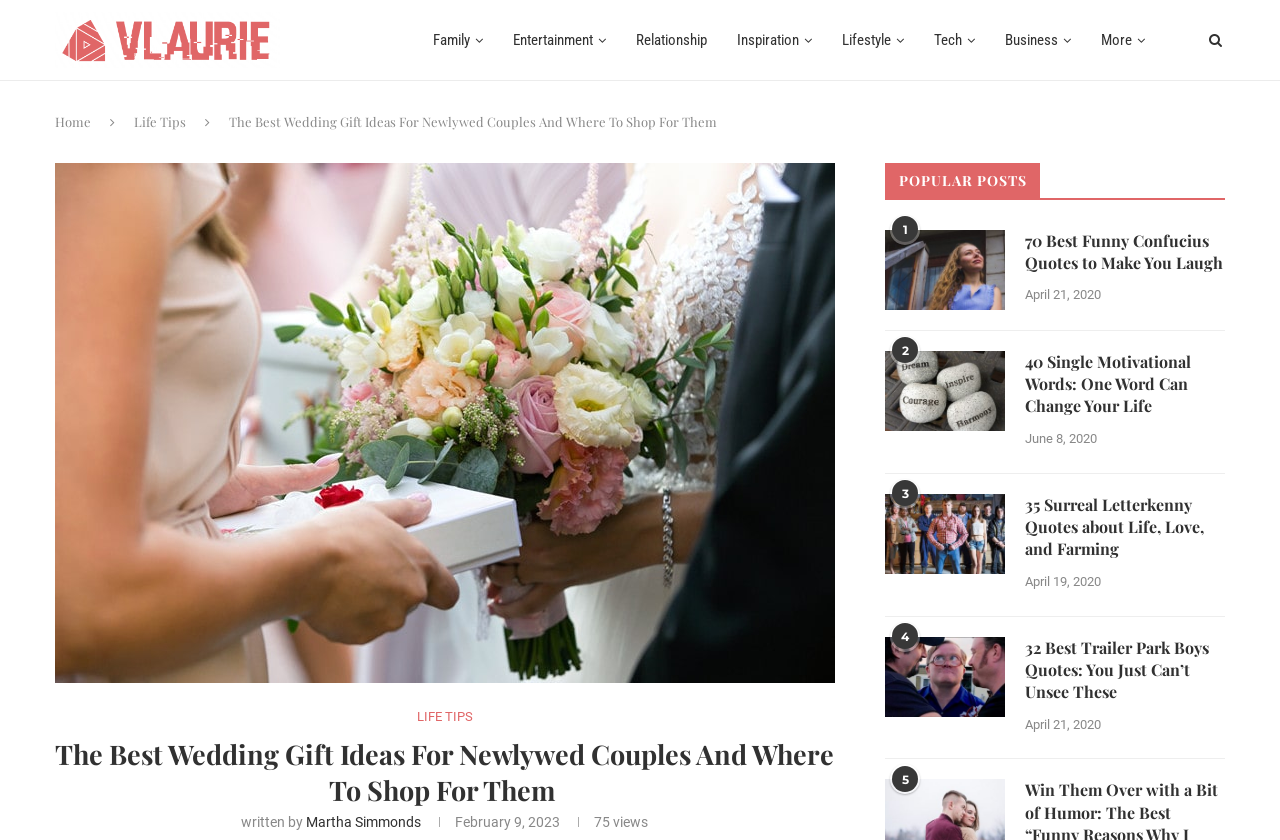How many views does the article have?
Examine the webpage screenshot and provide an in-depth answer to the question.

I found the view count by looking at the text '75 views' located below the article title, which indicates that the article has been viewed 75 times.